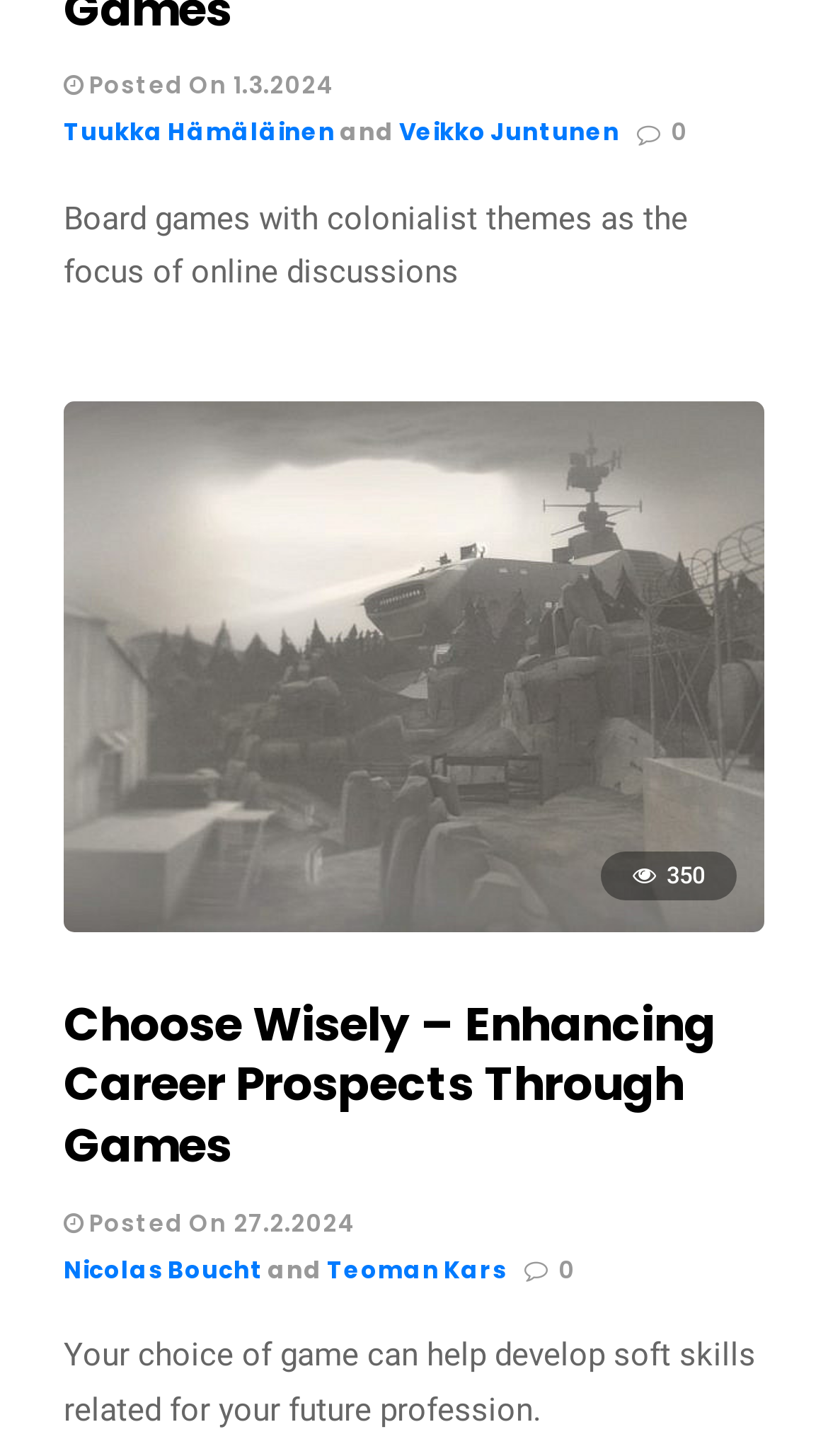How many links are there on this webpage?
Refer to the image and provide a one-word or short phrase answer.

7